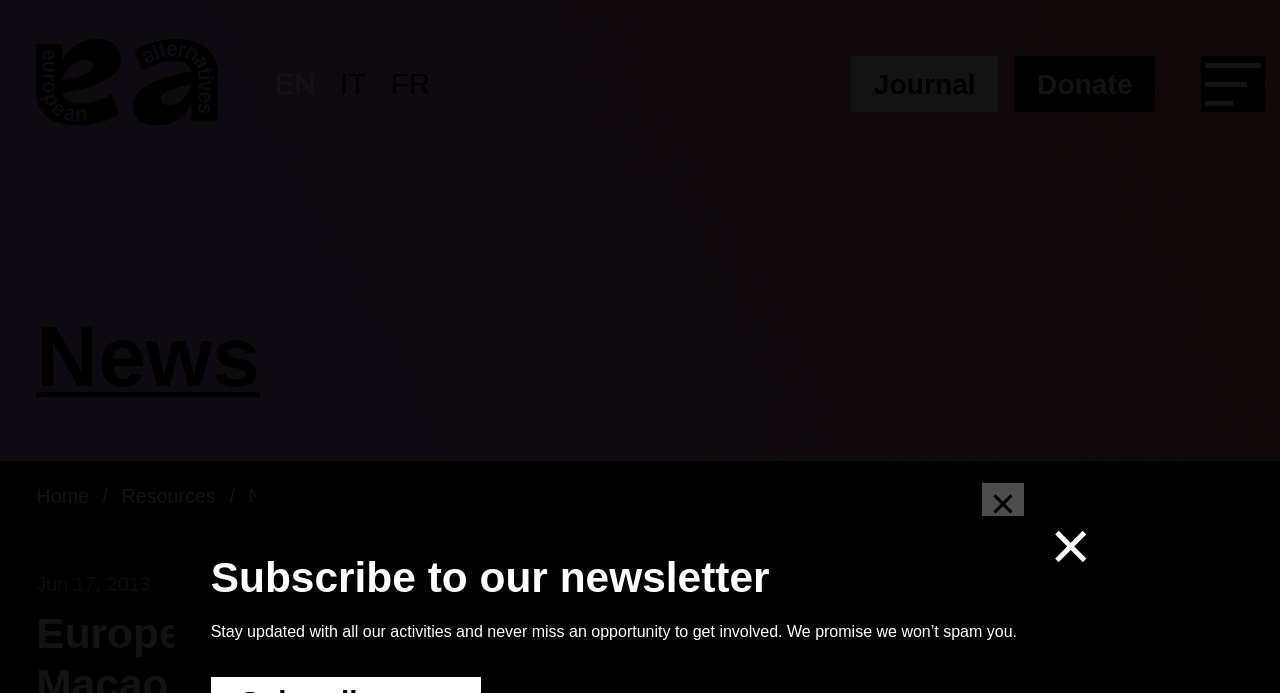What is the date of the news article?
Based on the image, provide your answer in one word or phrase.

Jun 17, 2013